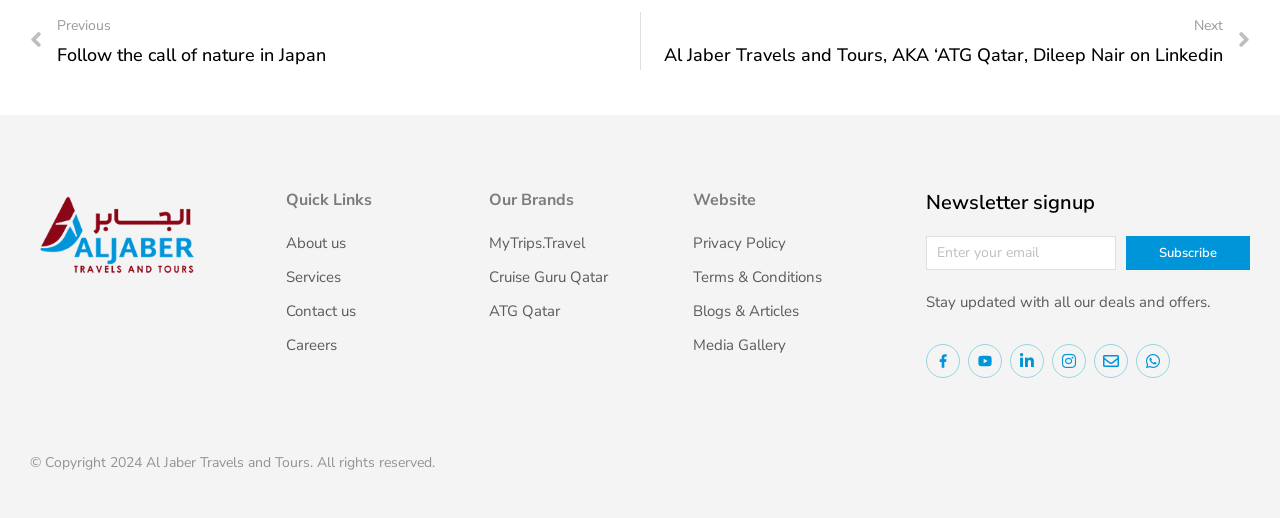By analyzing the image, answer the following question with a detailed response: What is the purpose of the textbox?

I found a textbox with a label 'Email' and a button 'Subscribe' next to it, which suggests that the purpose of the textbox is to input an email address for newsletter signup.